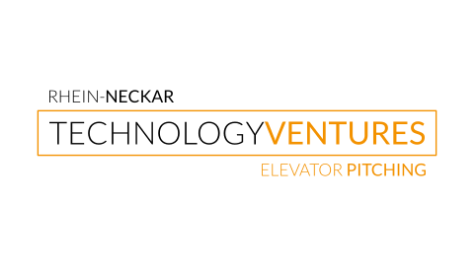What is the focus of the phrase 'ELEVATOR PITCHING'?
Please provide a detailed answer to the question.

The phrase 'ELEVATOR PITCHING' appears beneath the logo, presenting a focus on concise and impactful communication relevant to startups and investors, which is essential for effective pitching.